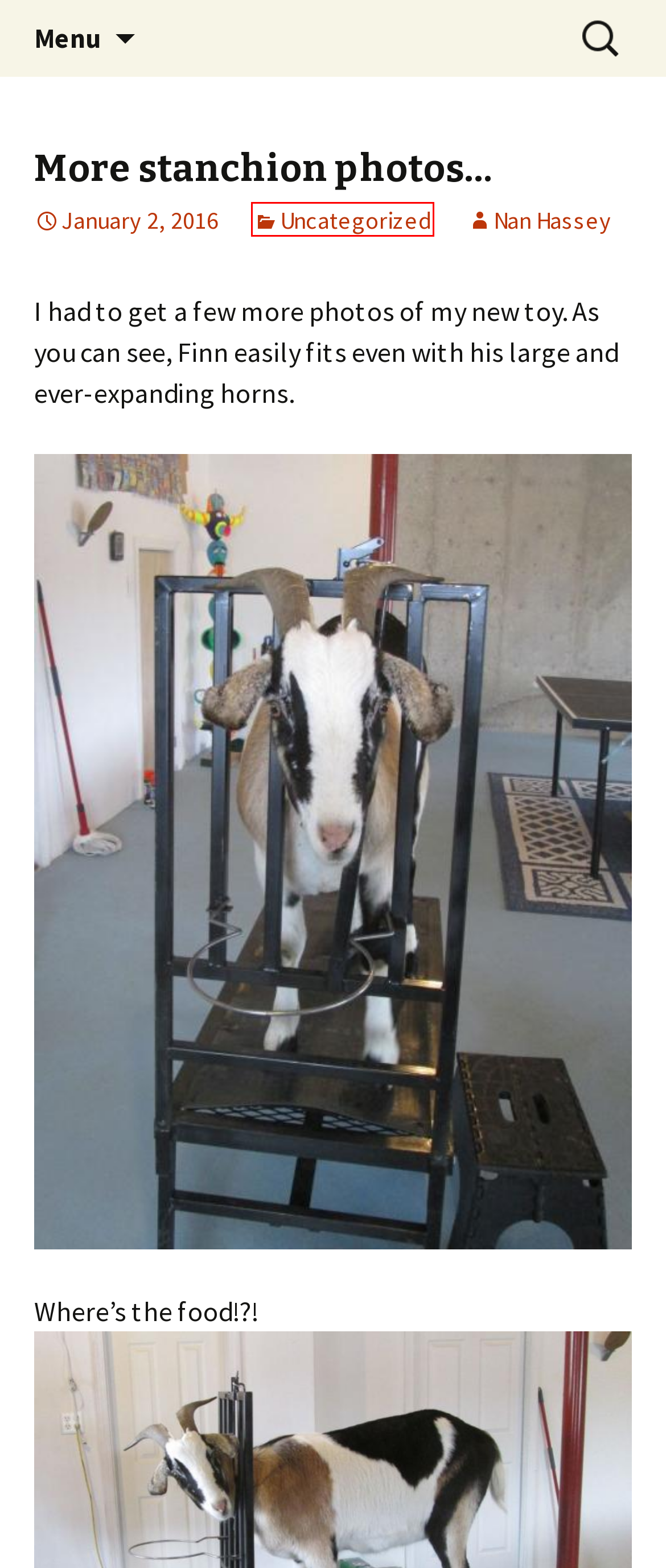Given a screenshot of a webpage with a red bounding box highlighting a UI element, choose the description that best corresponds to the new webpage after clicking the element within the red bounding box. Here are your options:
A. 2020 | Goat-O-Rama
B. Finn: Water Hauler | Goat-O-Rama
C. 2019 | Goat-O-Rama
D. 2022 | Goat-O-Rama
E. 2017 | Goat-O-Rama
F. 2011 | Goat-O-Rama
G. Nan Hassey | Goat-O-Rama
H. Uncategorized | Goat-O-Rama

H